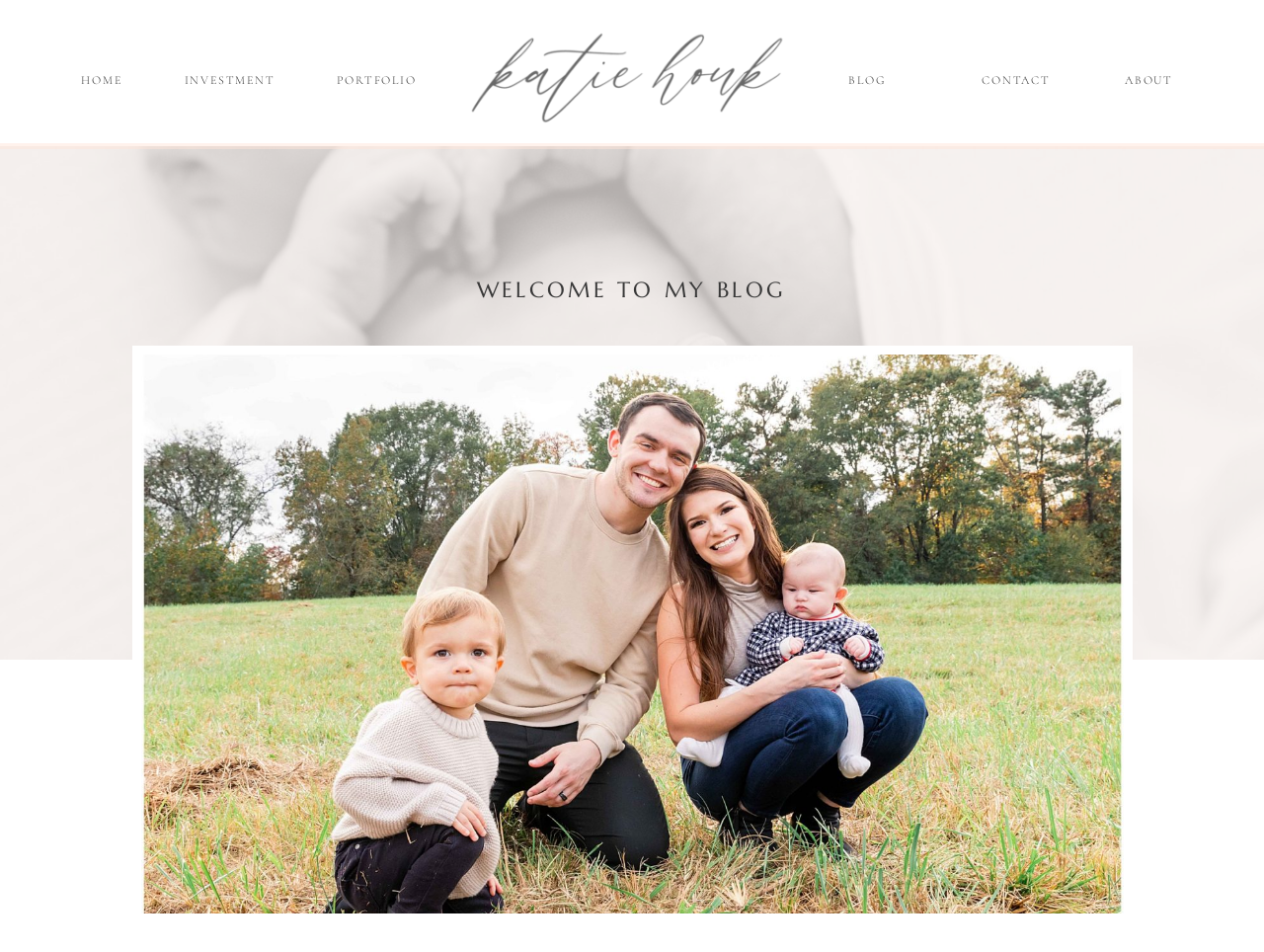What is the general topic of the website?
Using the picture, provide a one-word or short phrase answer.

Photography